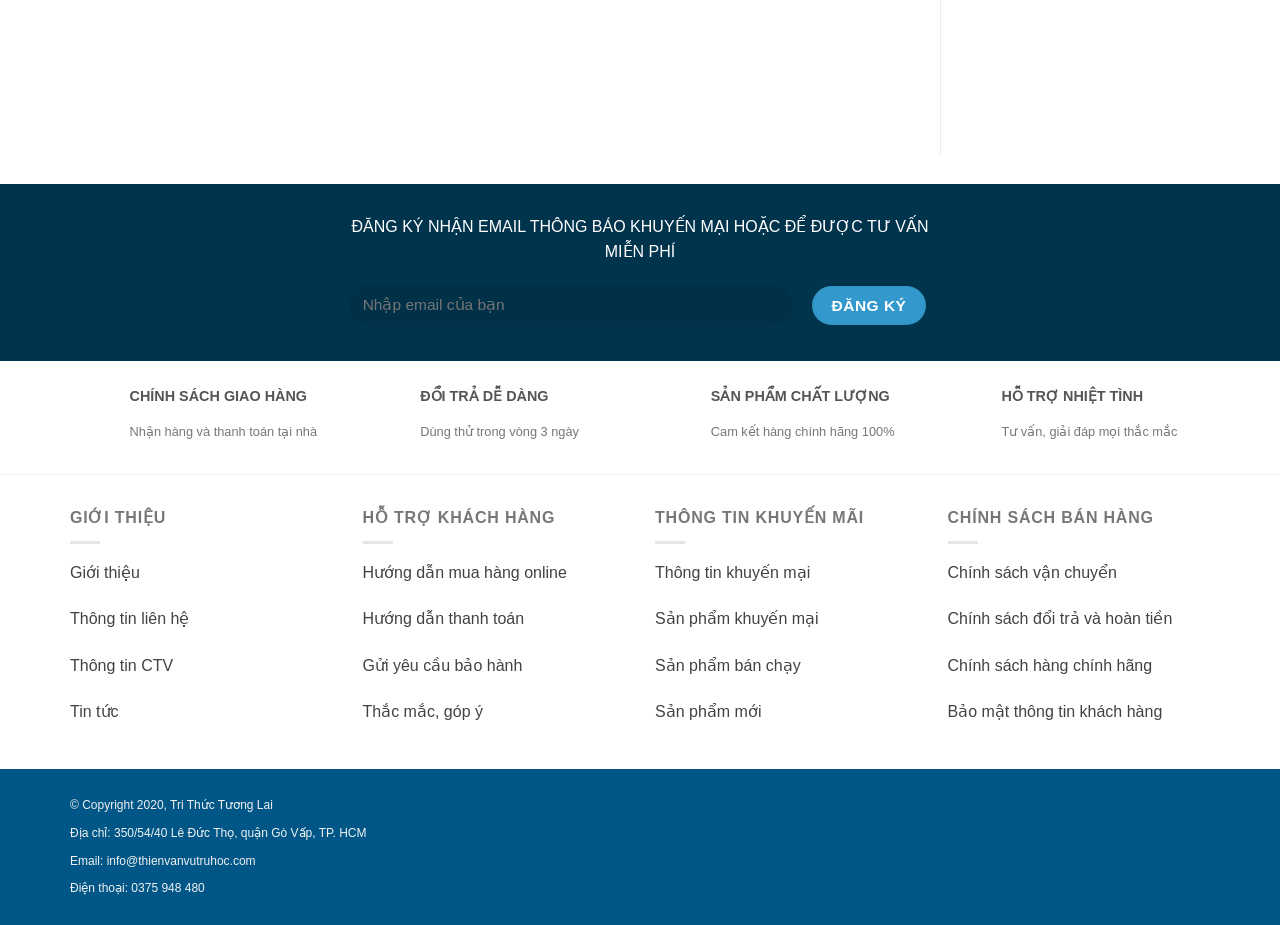Please identify the coordinates of the bounding box that should be clicked to fulfill this instruction: "Get information about product quality".

[0.555, 0.412, 0.719, 0.443]